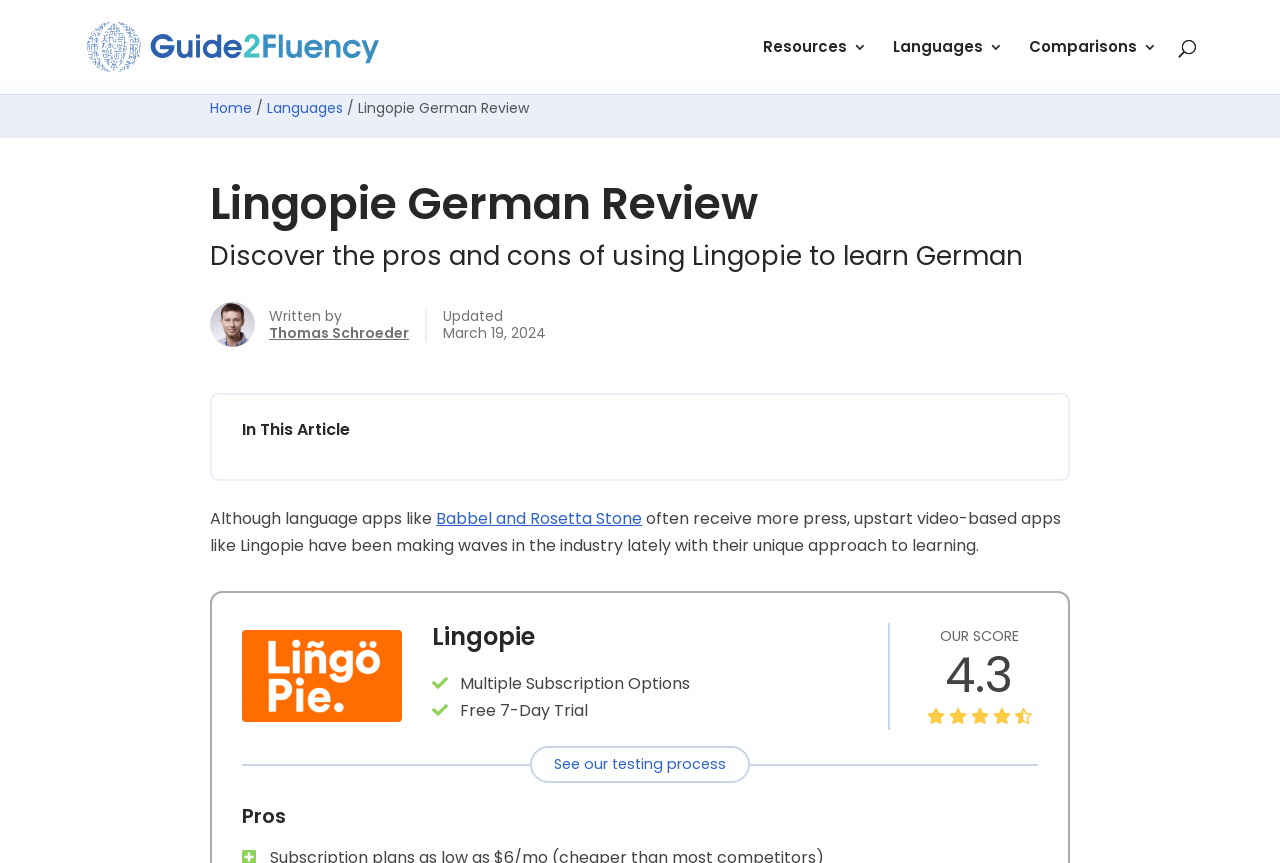Bounding box coordinates should be in the format (top-left x, top-left y, bottom-right x, bottom-right y) and all values should be floating point numbers between 0 and 1. Determine the bounding box coordinate for the UI element described as: Thomas Schroeder

[0.21, 0.374, 0.32, 0.397]